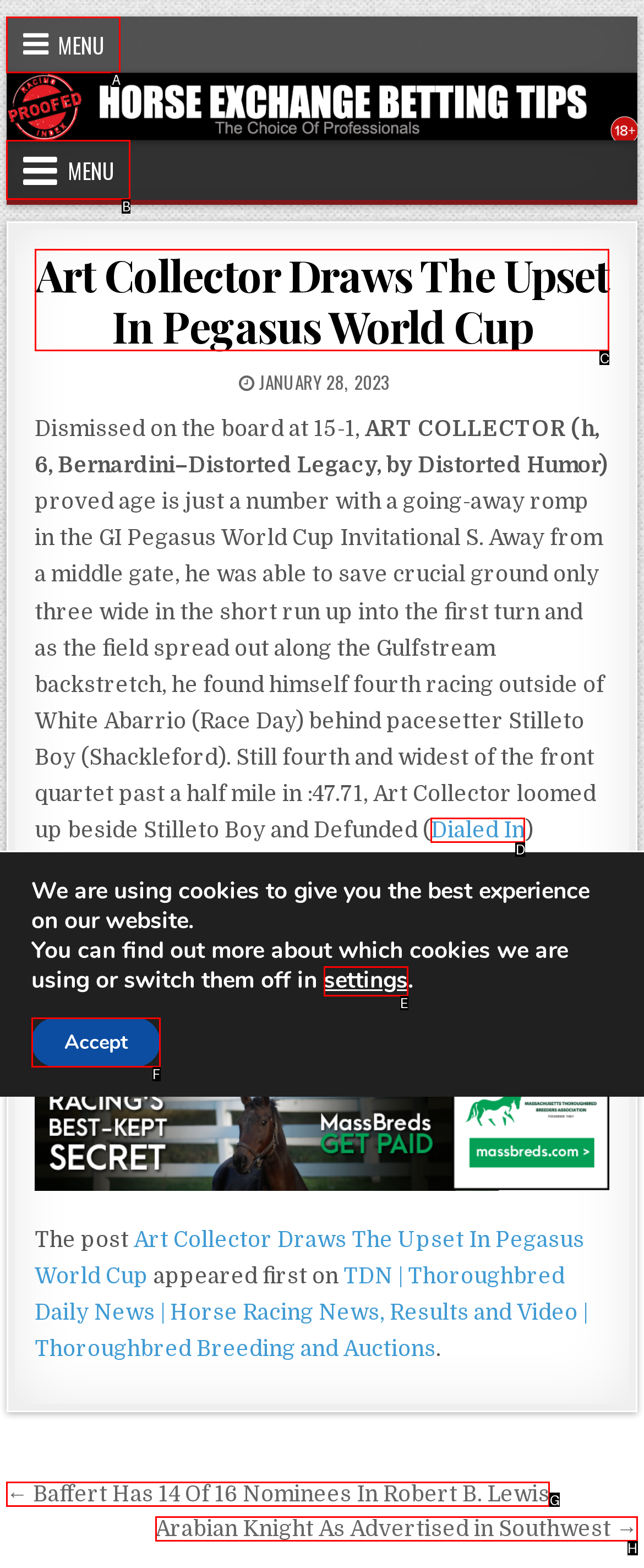Select the correct UI element to complete the task: Read the article title
Please provide the letter of the chosen option.

C